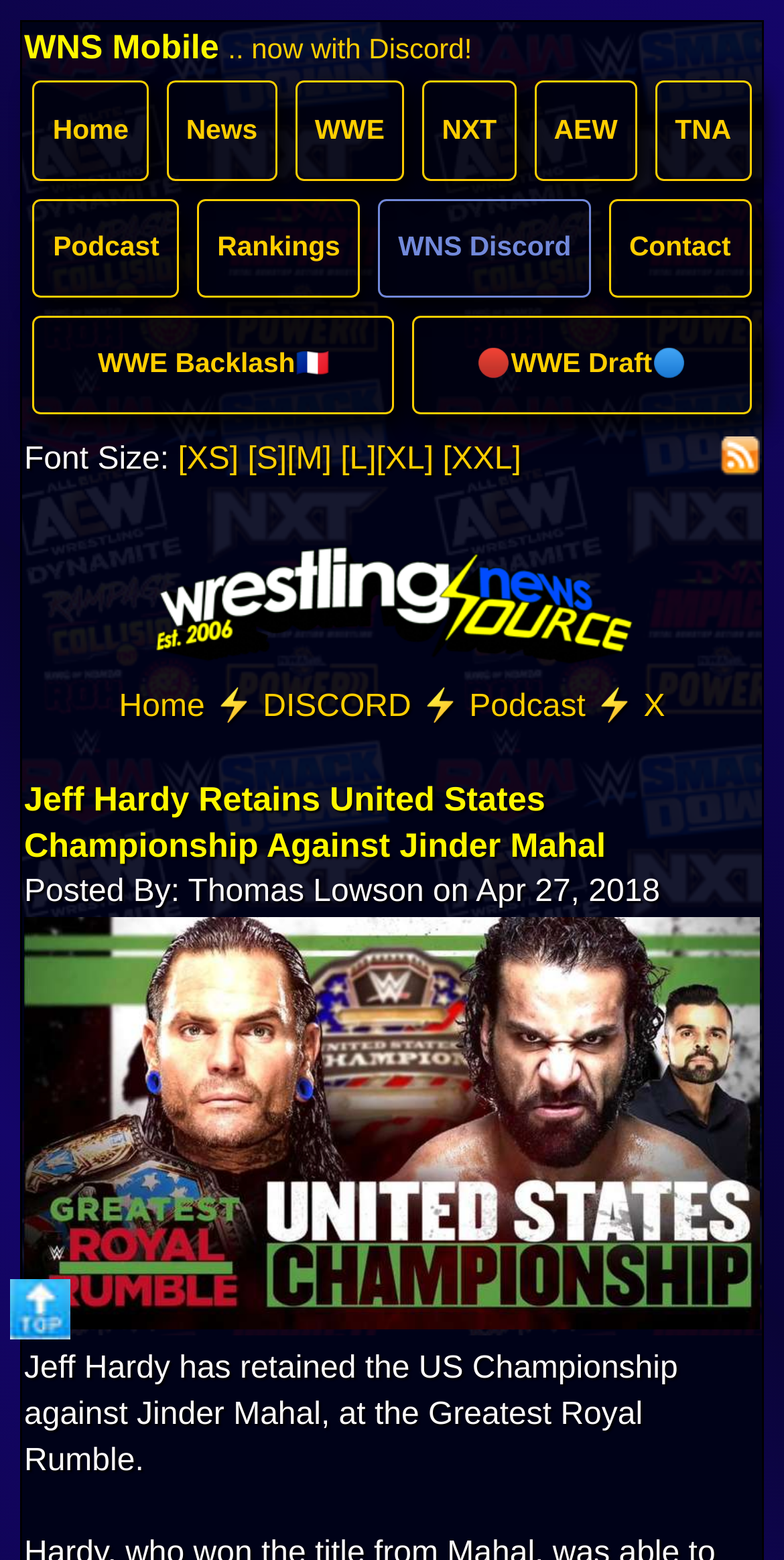Please indicate the bounding box coordinates for the clickable area to complete the following task: "Read the Jeff Hardy Retains United States Championship news". The coordinates should be specified as four float numbers between 0 and 1, i.e., [left, top, right, bottom].

[0.031, 0.498, 0.969, 0.557]